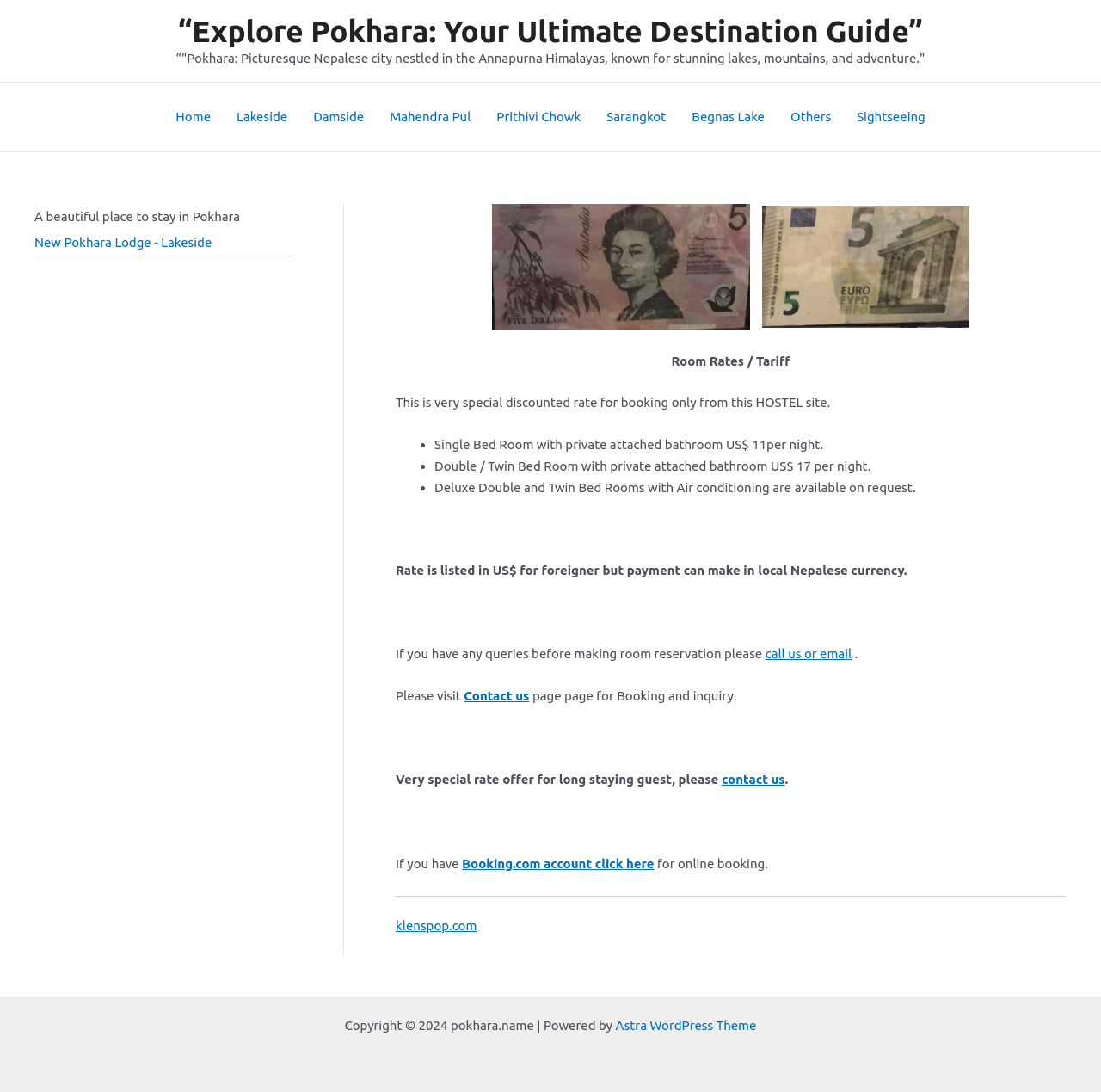Give a concise answer using only one word or phrase for this question:
What is the currency in which the room rates are listed?

US$